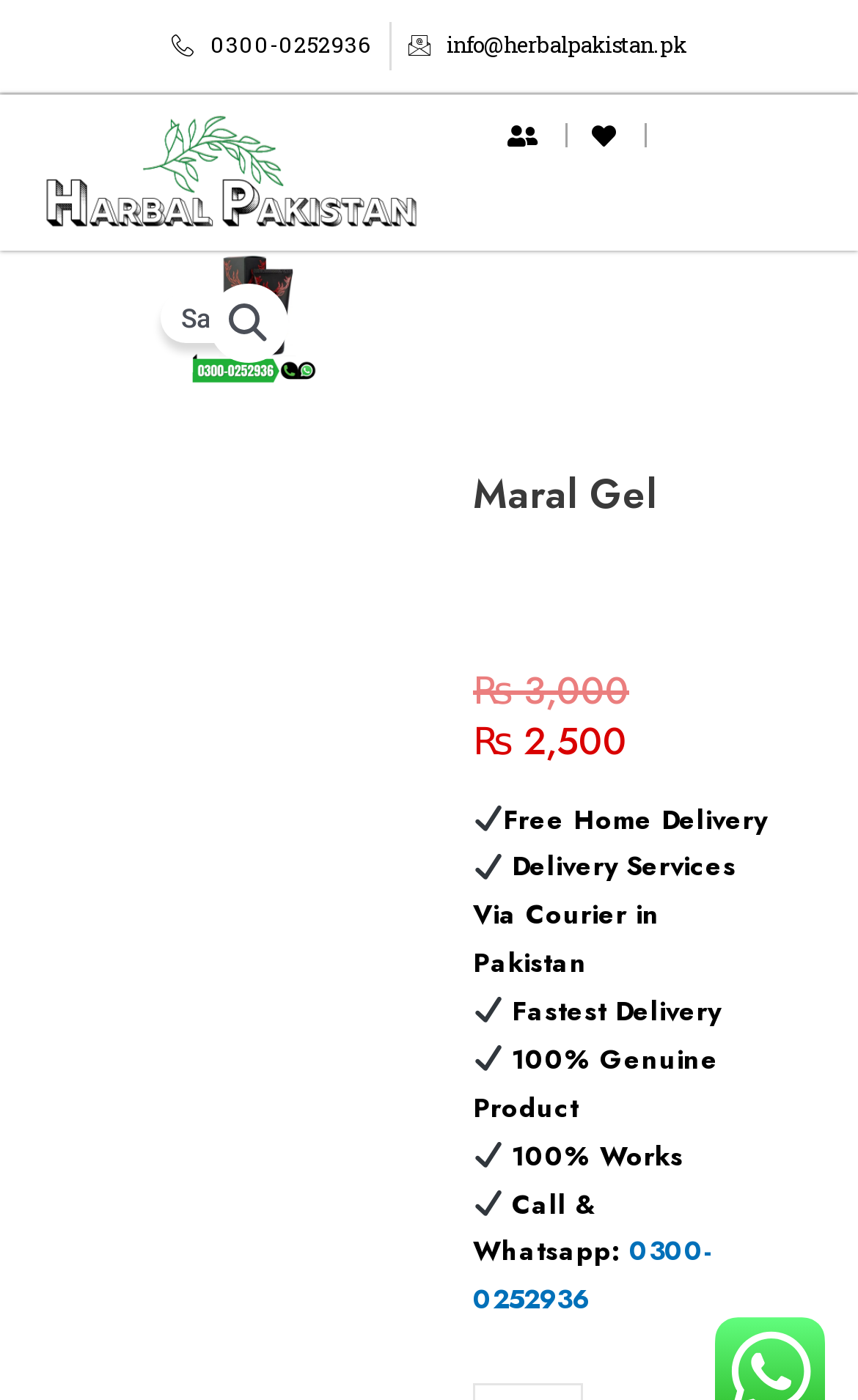Analyze and describe the webpage in a detailed narrative.

The webpage is about Maral Gel, a product for men in Pakistan. At the top, there are several links, including a phone number and an email address, positioned horizontally across the page. Below these links, there is a navigation menu with options like "Home" and "Men Store".

The main content of the page is focused on the Maral Gel product. There is a heading with the product name, followed by a section with original and current prices. The current price is ₨2,500, which is a discounted price from the original ₨3,000.

Below the pricing information, there are several sections with checkmark icons and corresponding text. These sections highlight the benefits of the product, including free home delivery, delivery services via courier in Pakistan, fastest delivery, 100% genuine product, 100% works, and a call/WhatsApp number.

There are also several images on the page, including a product image and checkmark icons. The overall layout of the page is organized, with clear headings and concise text.